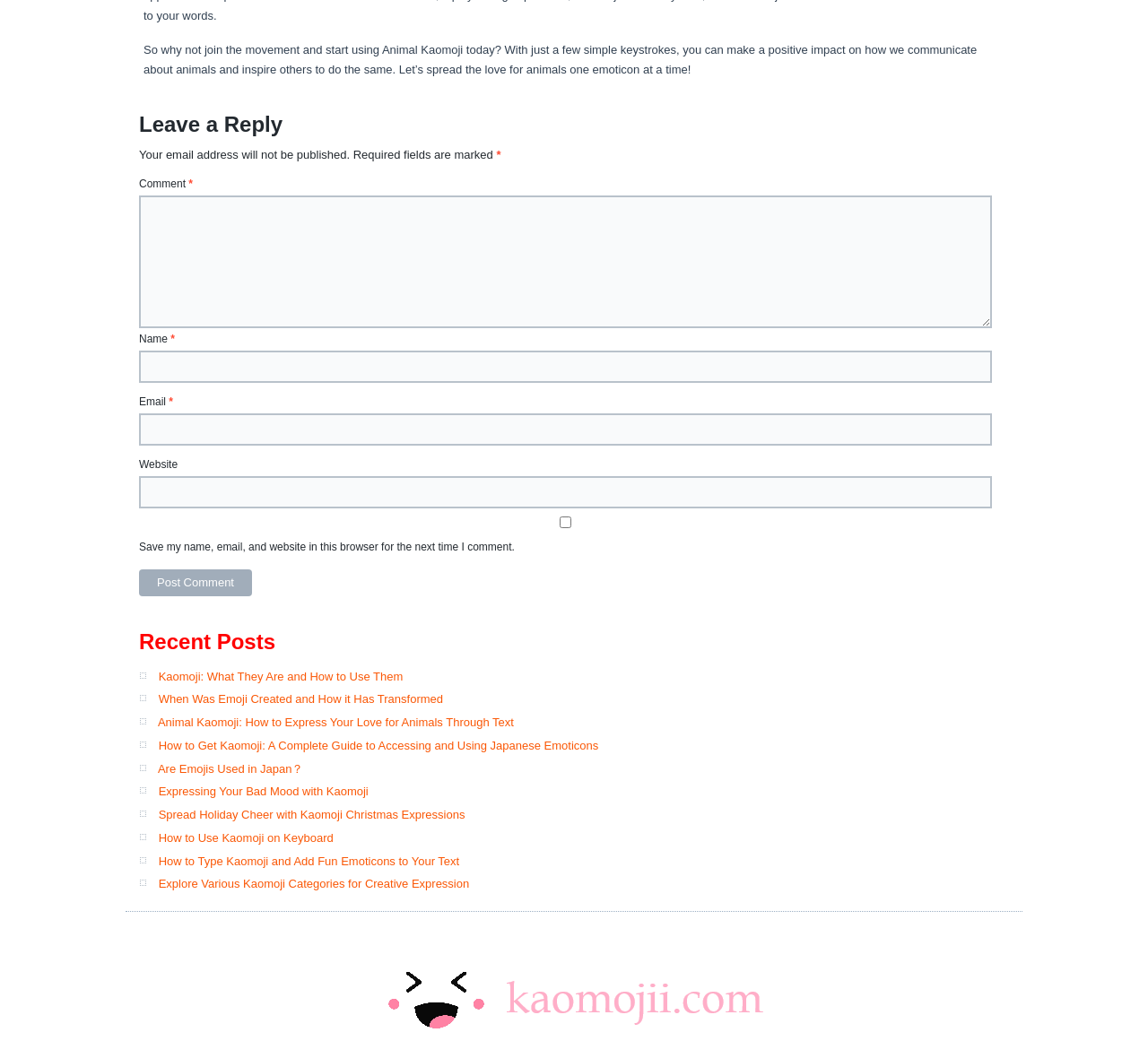Could you highlight the region that needs to be clicked to execute the instruction: "Read the article 'Kaomoji: What They Are and How to Use Them'"?

[0.138, 0.643, 0.351, 0.656]